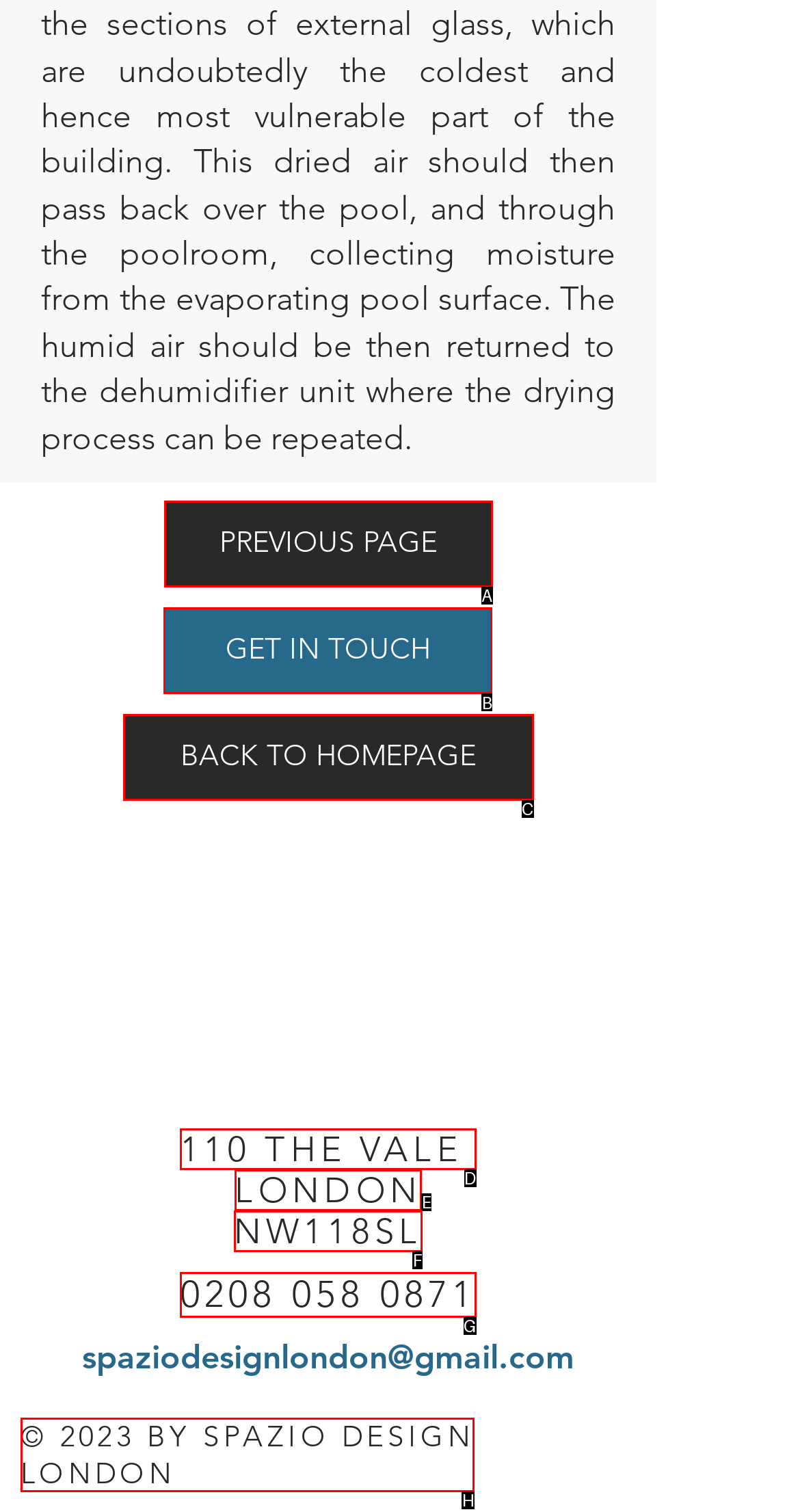Choose the correct UI element to click for this task: View Informes Semestrales Answer using the letter from the given choices.

None